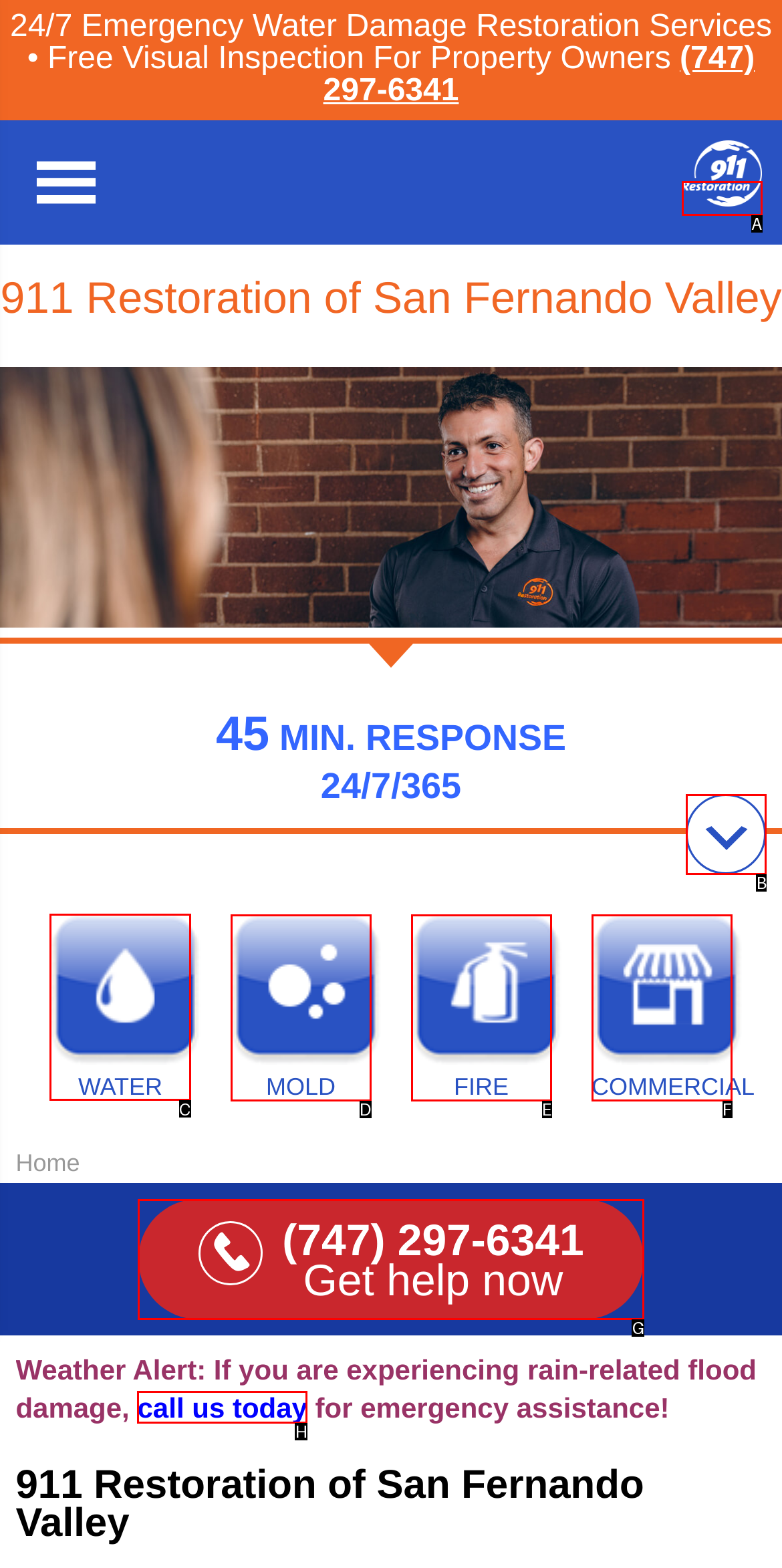Identify the correct letter of the UI element to click for this task: Learn about water damage services
Respond with the letter from the listed options.

C